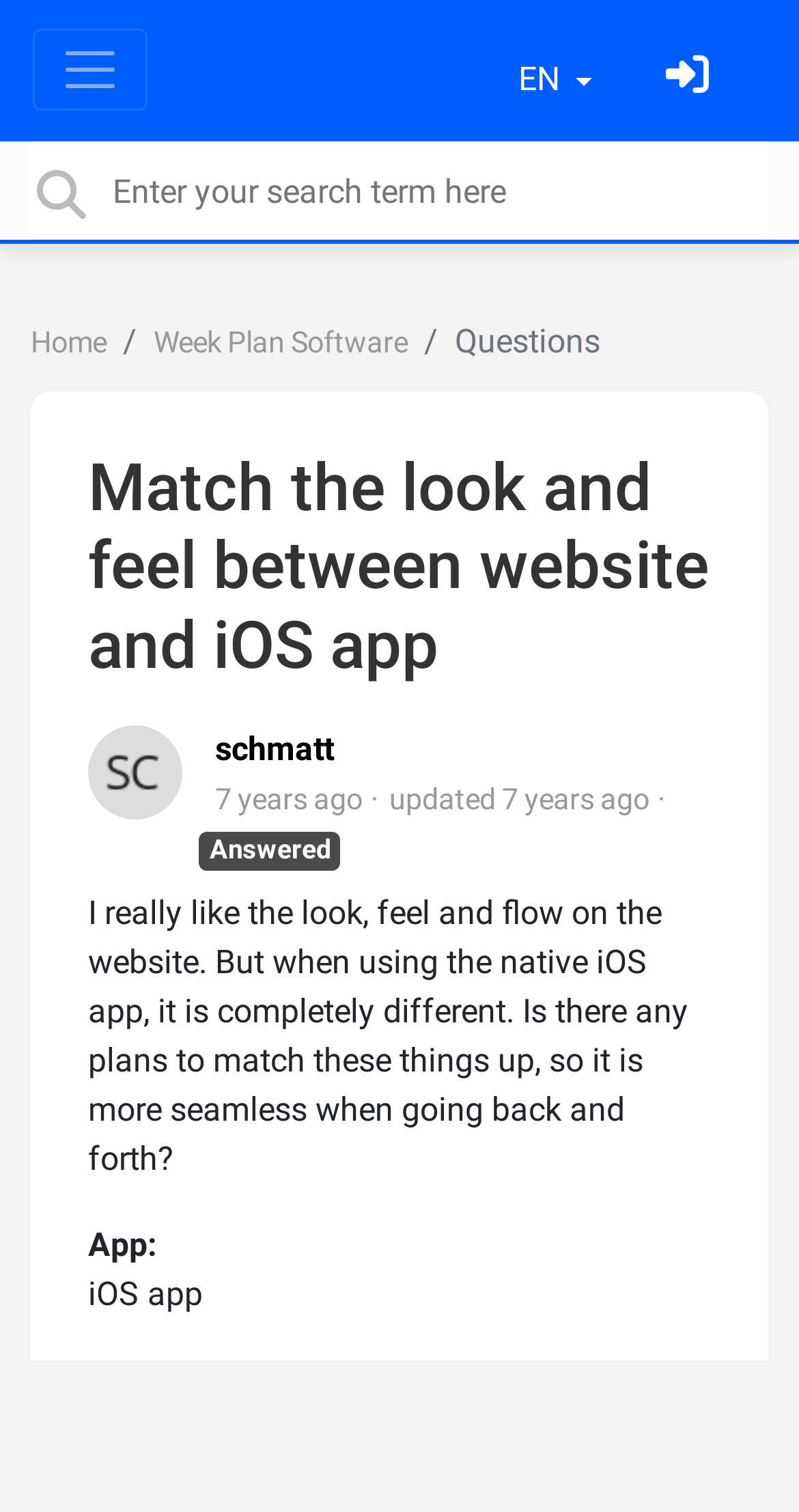Elaborate on the different components and information displayed on the webpage.

This webpage appears to be a question and answer forum, specifically a single question page. At the top left, there is a toggle navigation button, and next to it, a language selection button with the current language set to "EN". On the top right, there is a sign-in link and a search bar where users can enter their search terms.

Below the search bar, there is a breadcrumb navigation menu with links to "Home" and "Week Plan Software", followed by a "Questions" label. The main content of the page is a question titled "Match the look and feel between website and iOS app", which is displayed prominently in the middle of the page.

To the left of the question title, there is an avatar image. Below the title, there is a question description that reads "I really like the look, feel and flow on the website. But when using the native iOS app, it is completely different. Is there any plans to match these things up, so it is more seamless when going back and forth?".

Underneath the question description, there are details about the question, including the username "schmatt", the time the question was asked, and the time it was updated. There is also an "Answered" label and a satisfaction mark with the username "schmatt" and the time "7 years ago".